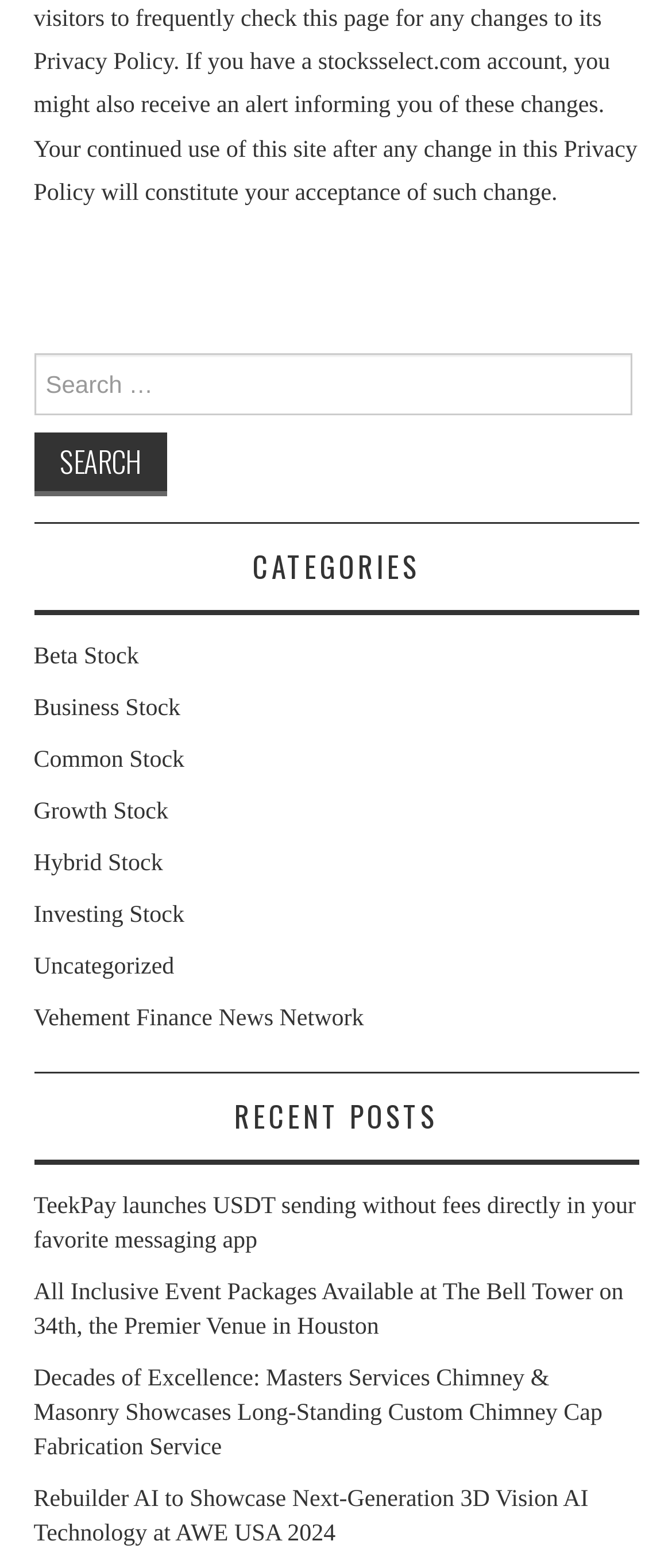Determine the bounding box coordinates of the UI element that matches the following description: "Uncategorized". The coordinates should be four float numbers between 0 and 1 in the format [left, top, right, bottom].

[0.05, 0.609, 0.259, 0.625]